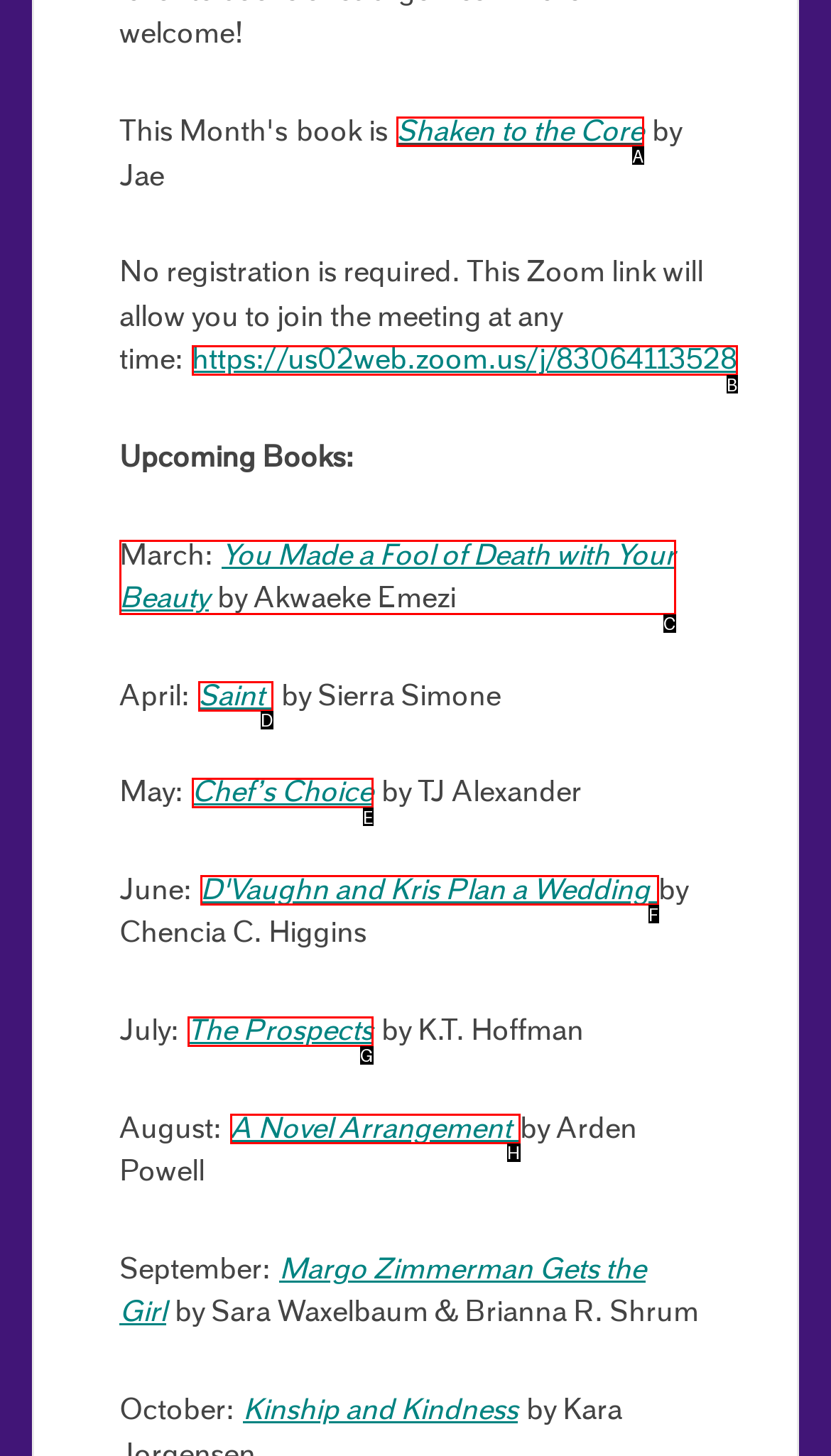Choose the letter of the option that needs to be clicked to perform the task: View the book 'You Made a Fool of Death with Your Beauty'. Answer with the letter.

C